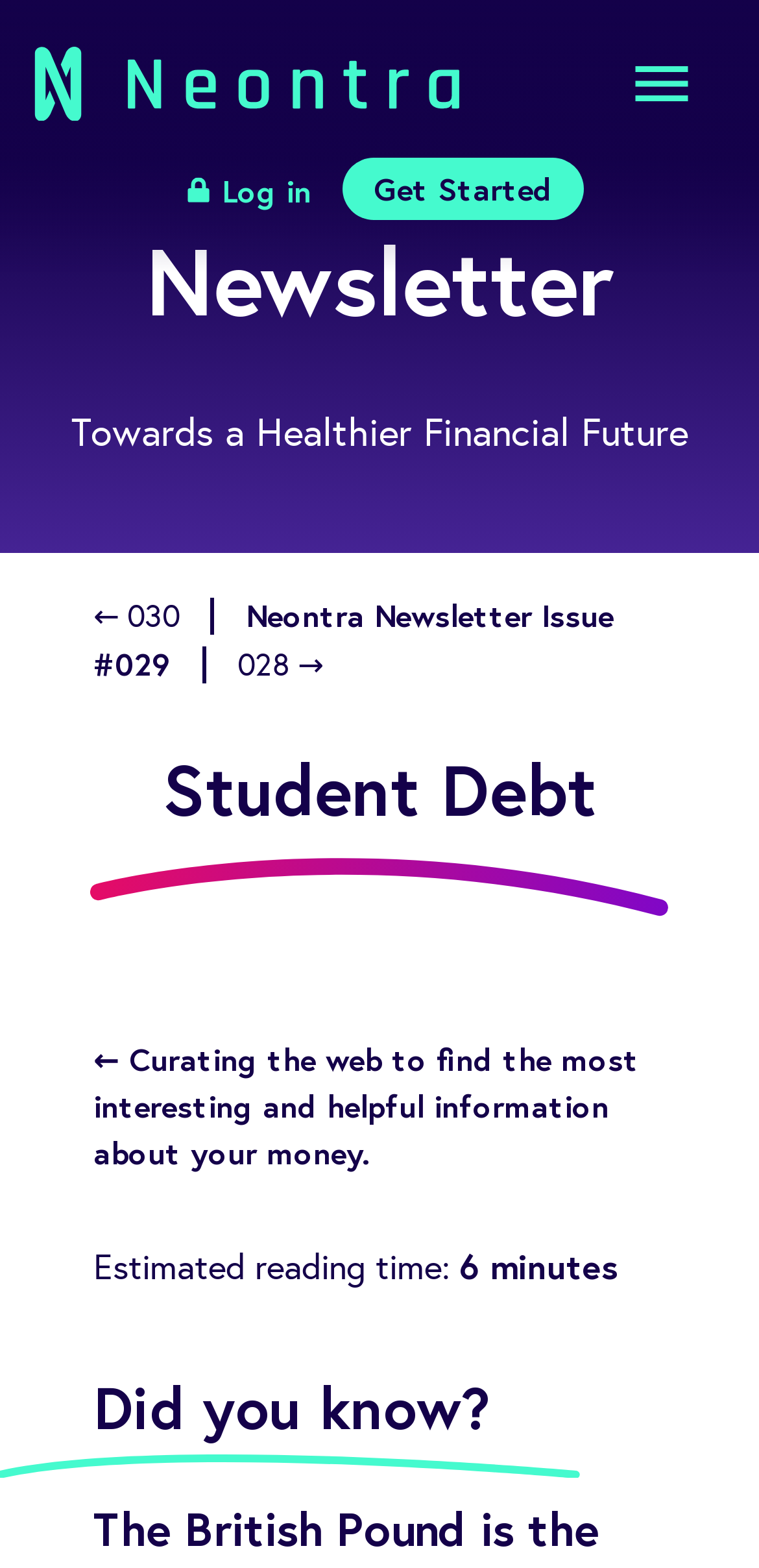Provide the bounding box coordinates for the UI element that is described as: "March 26, 2007".

None